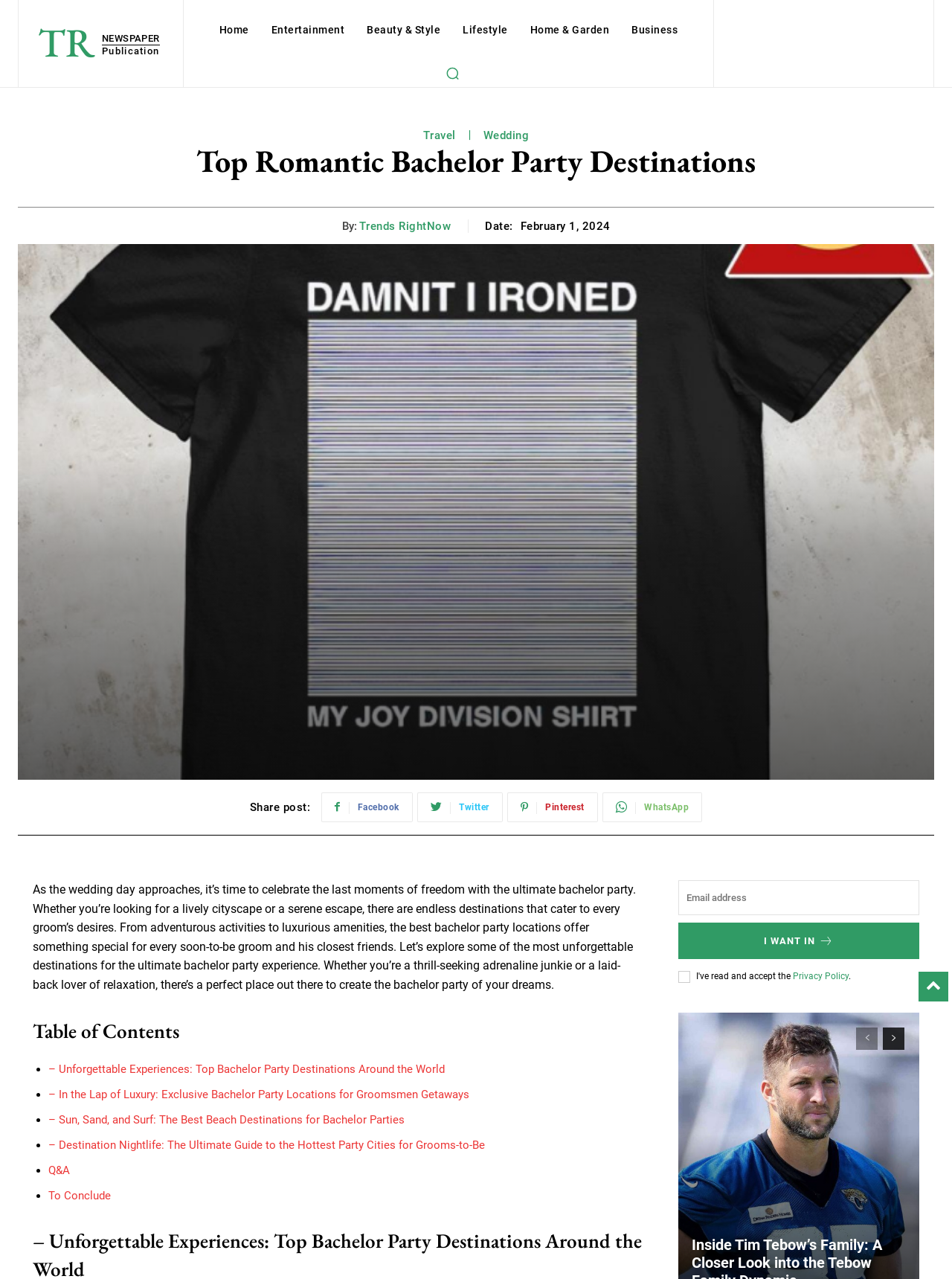Please identify the bounding box coordinates of the element that needs to be clicked to perform the following instruction: "Enter your email to get more information".

[0.712, 0.688, 0.966, 0.716]